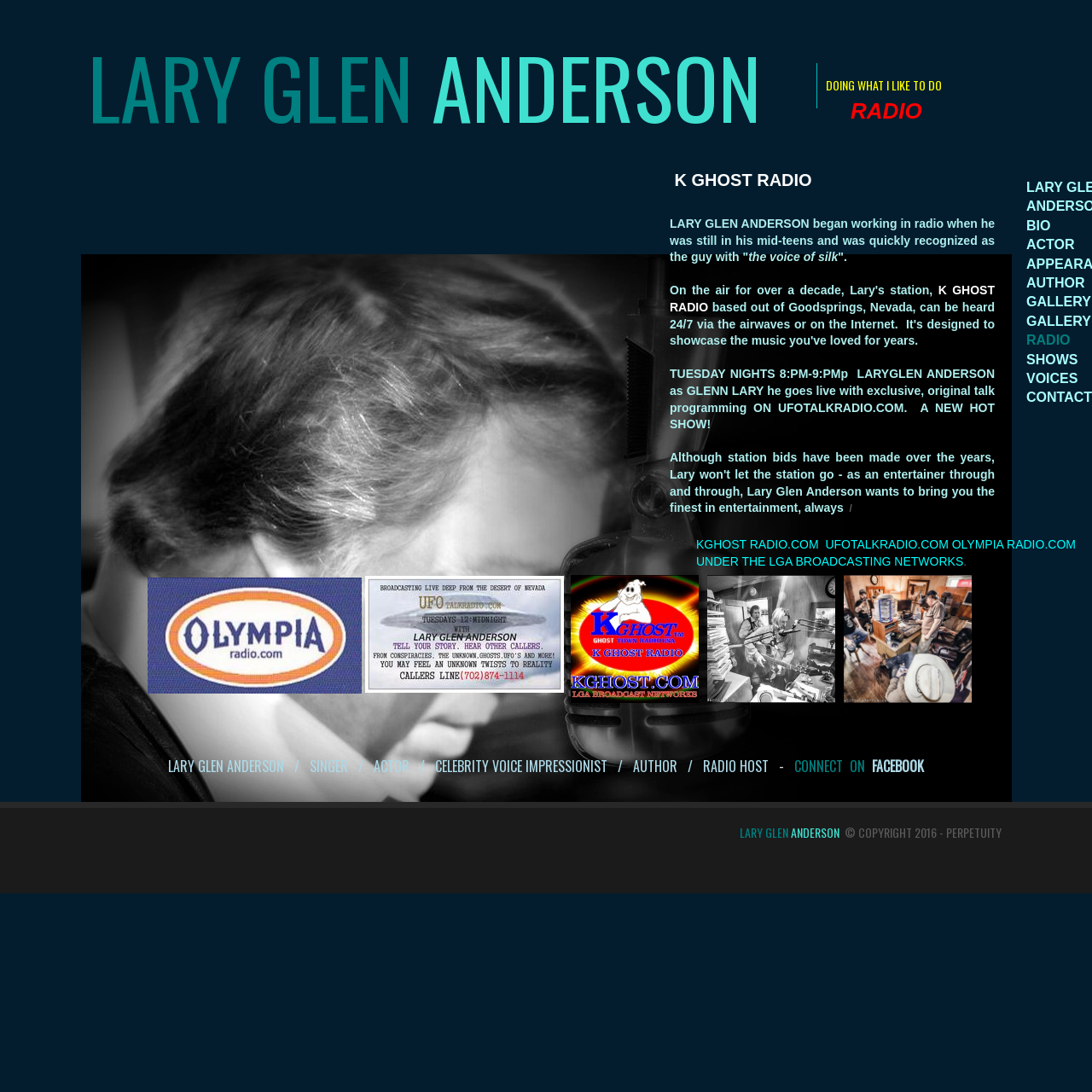Please identify the bounding box coordinates of the clickable region that I should interact with to perform the following instruction: "Visit the BIO page". The coordinates should be expressed as four float numbers between 0 and 1, i.e., [left, top, right, bottom].

[0.94, 0.2, 0.962, 0.213]